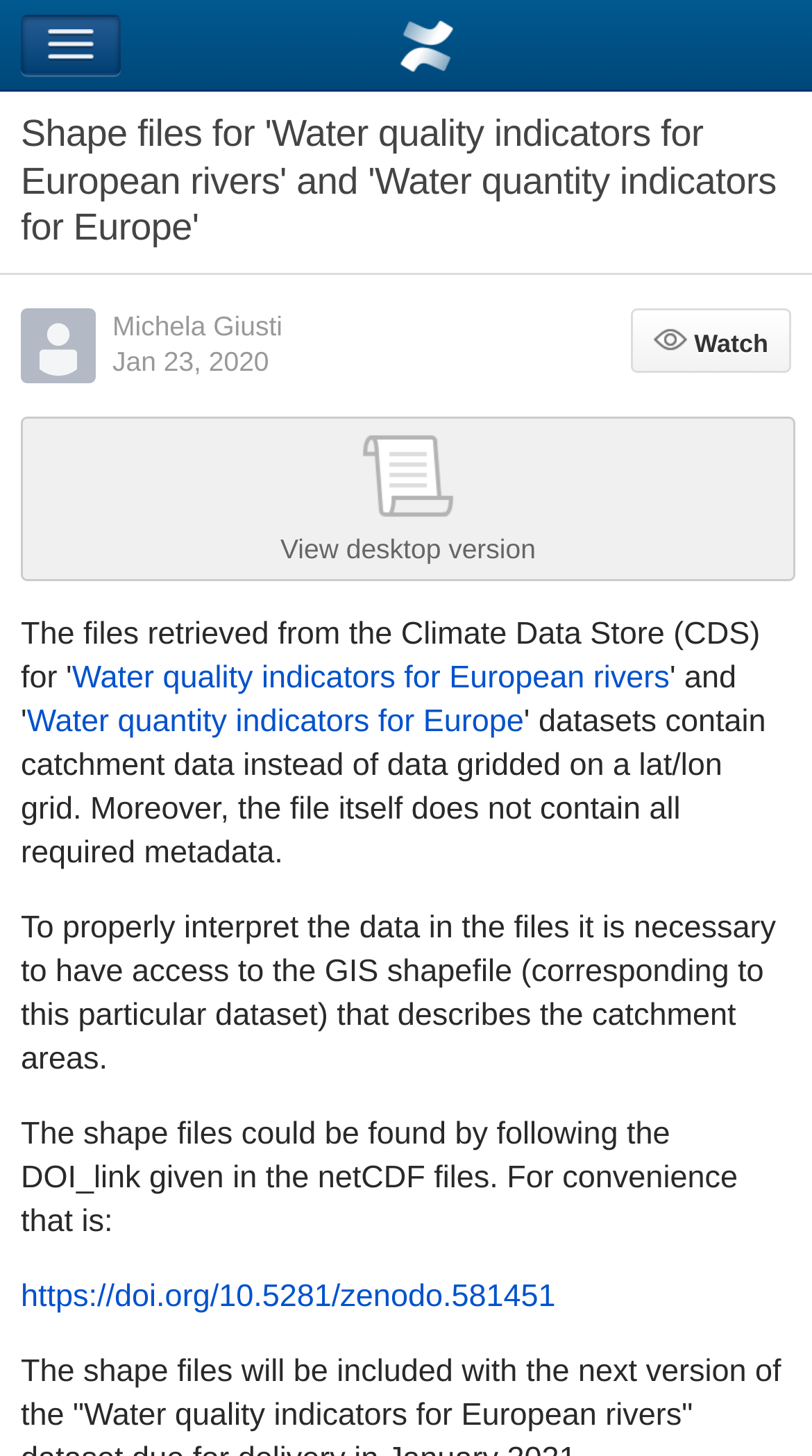Create a detailed description of the webpage's content and layout.

The webpage is about Confluence Mobile, specifically a wiki page related to ECMWF Confluence. At the top, there is a navigation button on the left and a heading "Confluence Mobile" on the right. Below the heading, there is a larger heading that reads "Shape files for 'Water quality indicators for European rivers' and 'Water quantity indicators for Europe'".

On the left side, there is a layout table containing an author's avatar image, a link to the author's name "Michela Giusti", and a timestamp "Jan 23, 2020". On the right side of the layout table, there is a "Watch" button.

Below the layout table, there are several links, including "View desktop version", "Water quality indicators for European rivers", and "Water quantity indicators for Europe". There are also two blocks of text, one explaining the importance of having access to the GIS shapefile to interpret the data, and another providing a DOI link to find the shape files.

Overall, the webpage appears to be a wiki page providing information and resources related to water quality and quantity indicators in Europe.